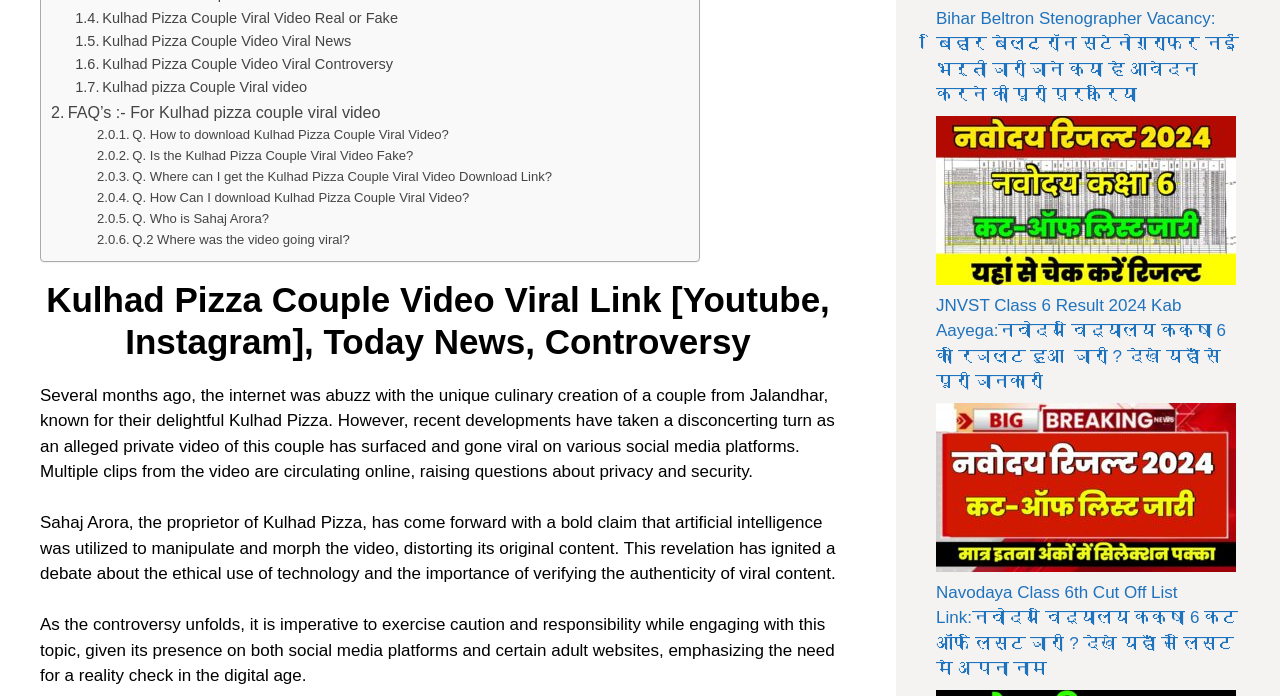Provide a brief response using a word or short phrase to this question:
What is the topic of the viral video?

Kulhad Pizza Couple